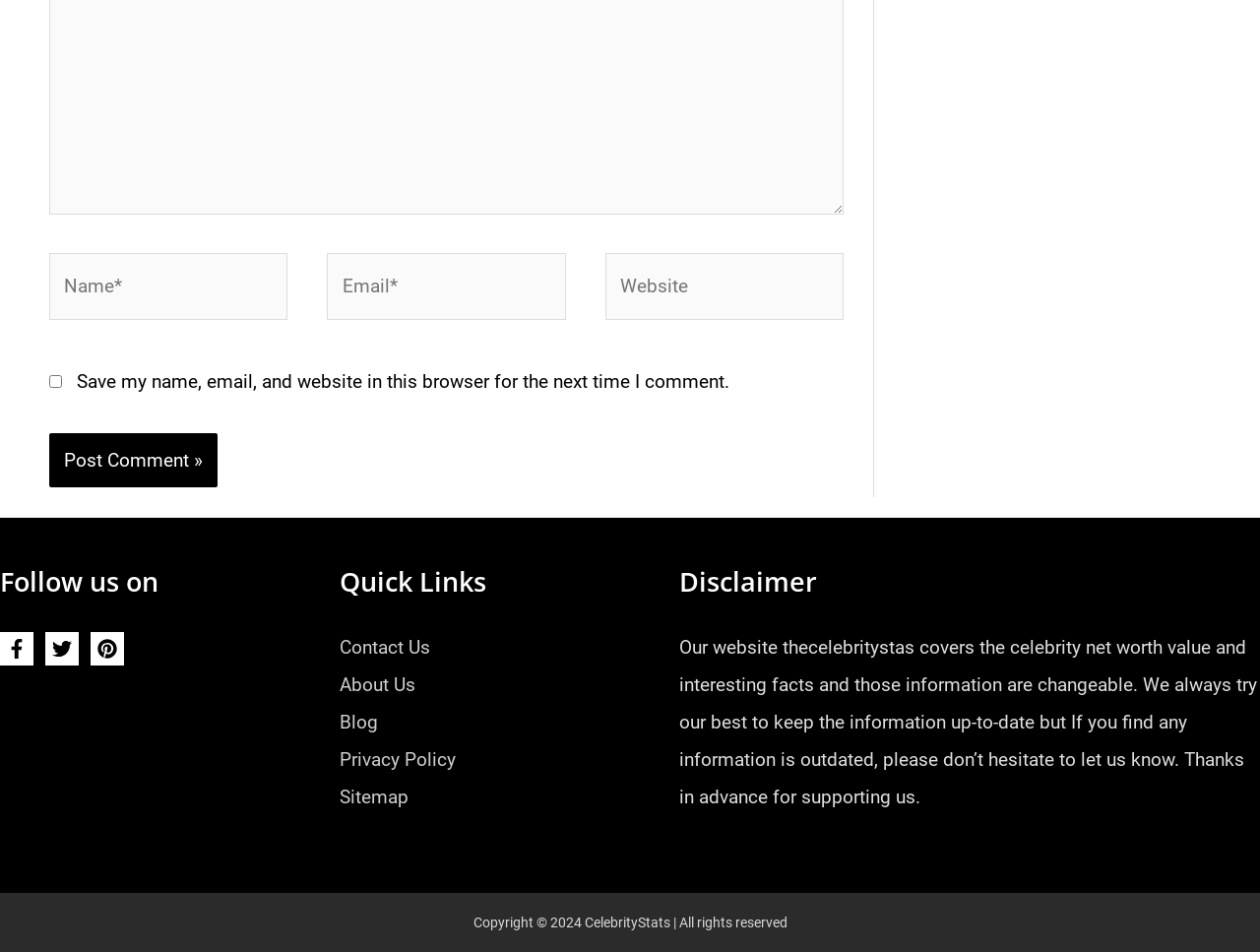Specify the bounding box coordinates of the area that needs to be clicked to achieve the following instruction: "Click on the 'Subscribe' button".

None